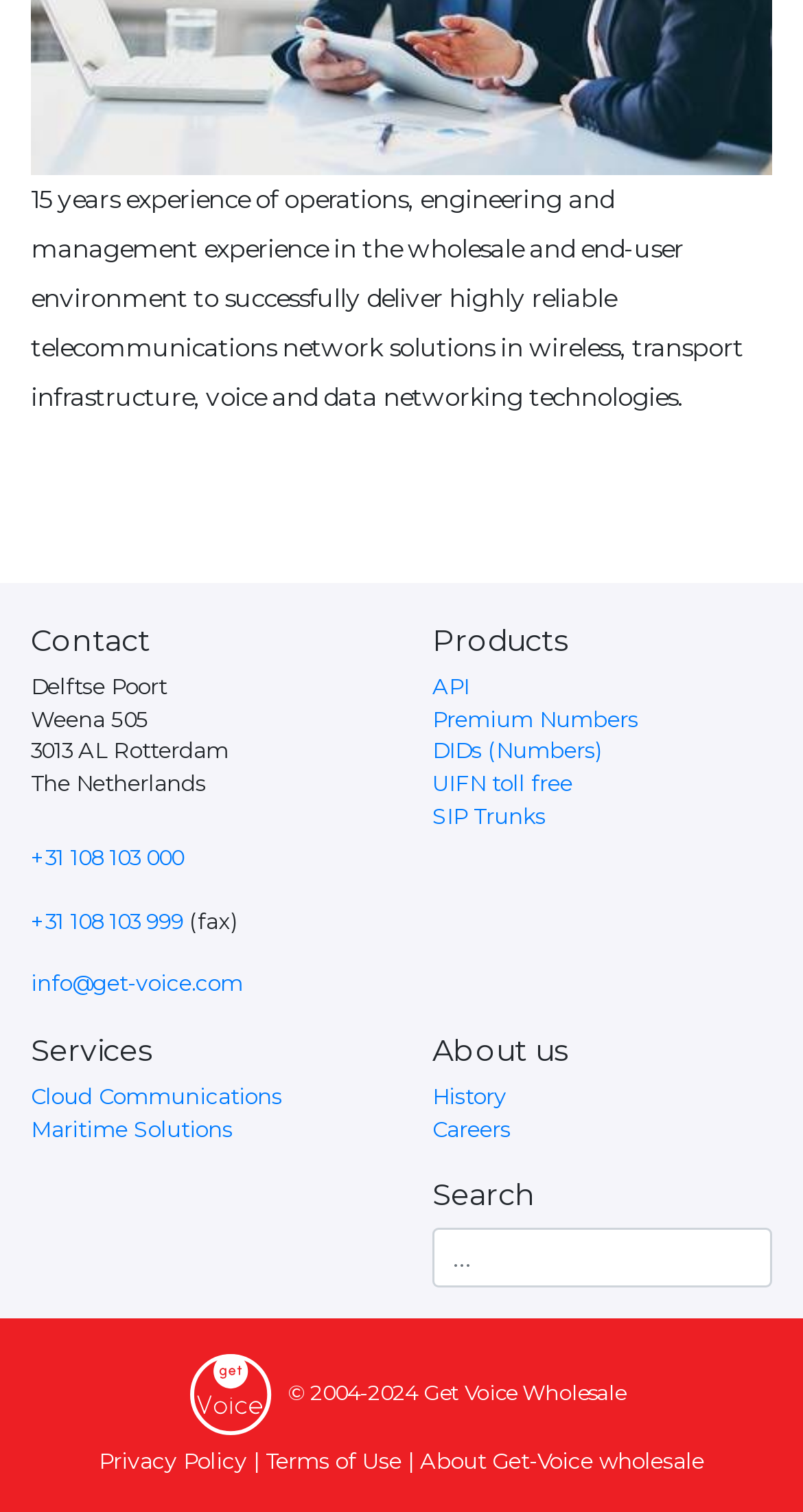What is the company's address?
Using the information from the image, provide a comprehensive answer to the question.

I found the company's address by looking at the static text elements under the 'Contact' heading, which provides the address information.